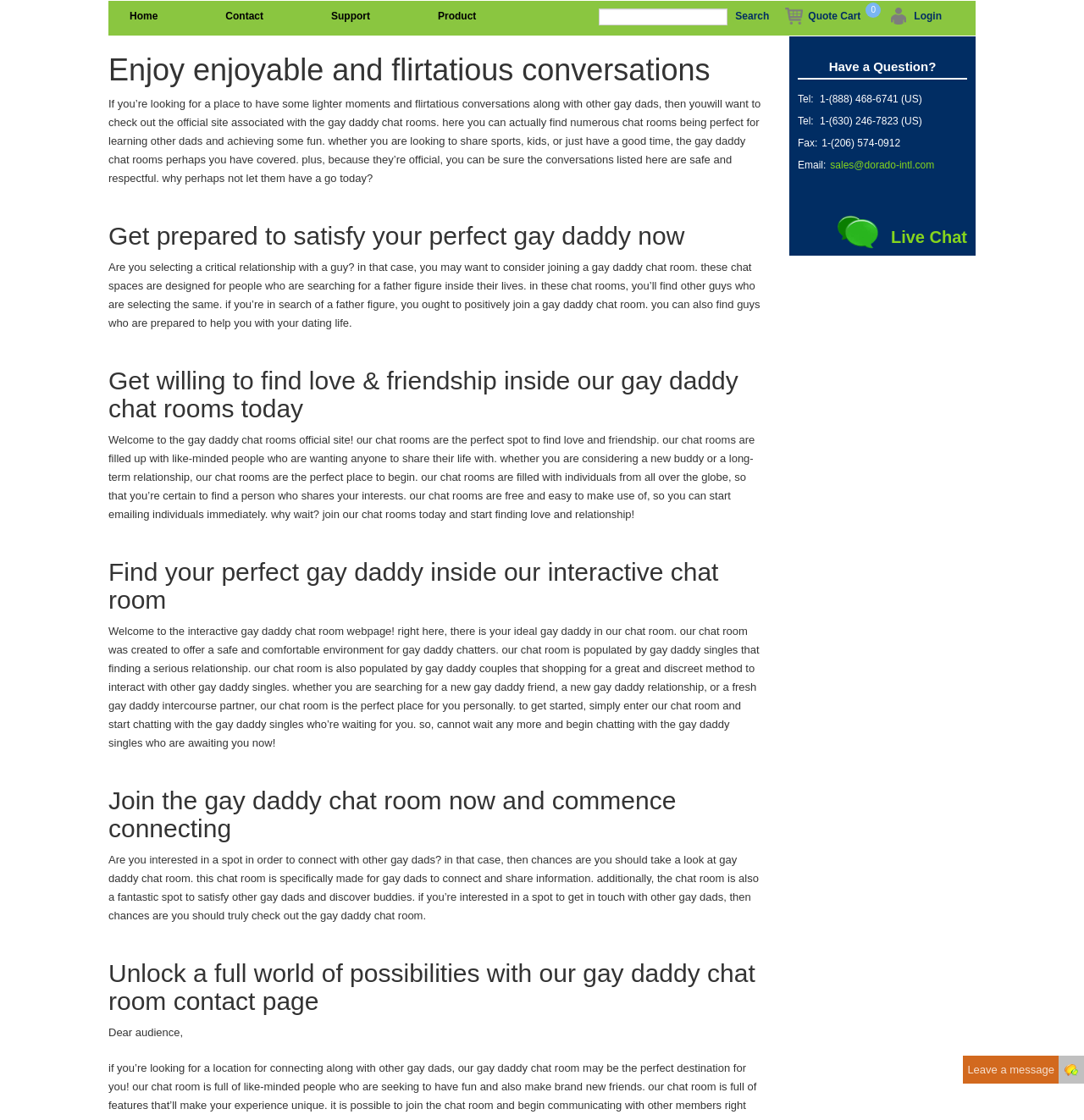Deliver a detailed narrative of the webpage's visual and textual elements.

This webpage is about a gay daddy chat room platform where users can connect with other gay dads, find love, and friendship. At the top, there is a navigation menu with links to "Home", "Contact", "Support", "Product", "Quote Cart 0", and "Login". Next to the navigation menu, there is a search bar with a "Search" button.

Below the navigation menu, there is a section with contact information, including phone numbers, fax number, and email address. There is also a "Live Chat" link.

The main content of the webpage is divided into several sections, each with a heading and a paragraph of text. The first section has a heading "Enjoy enjoyable and flirtatious conversations" and describes the platform as a place to have lighter moments and flirtatious conversations with other gay dads. The second section has a heading "Get prepared to satisfy your perfect gay daddy now" and talks about finding a critical relationship with a guy. The third section has a heading "Get willing to find love & friendship inside our gay daddy chat rooms today" and welcomes users to the platform, describing it as a perfect spot to find love and friendship.

The fourth section has a heading "Find your perfect gay daddy inside our interactive chat room" and describes the interactive chat room as a safe and comfortable environment for gay daddy chatters. The fifth section has a heading "Join the gay daddy chat room now and commence connecting" and encourages users to join the chat room and start connecting with other gay dads. The sixth section has a heading "Unlock a full world of possibilities with our gay daddy chat room contact page" and talks about the chat room as a spot to connect with other gay dads and find friends.

At the bottom of the webpage, there is a section with a heading and a short message, followed by an image and a layout table with a "Leave a message" text.